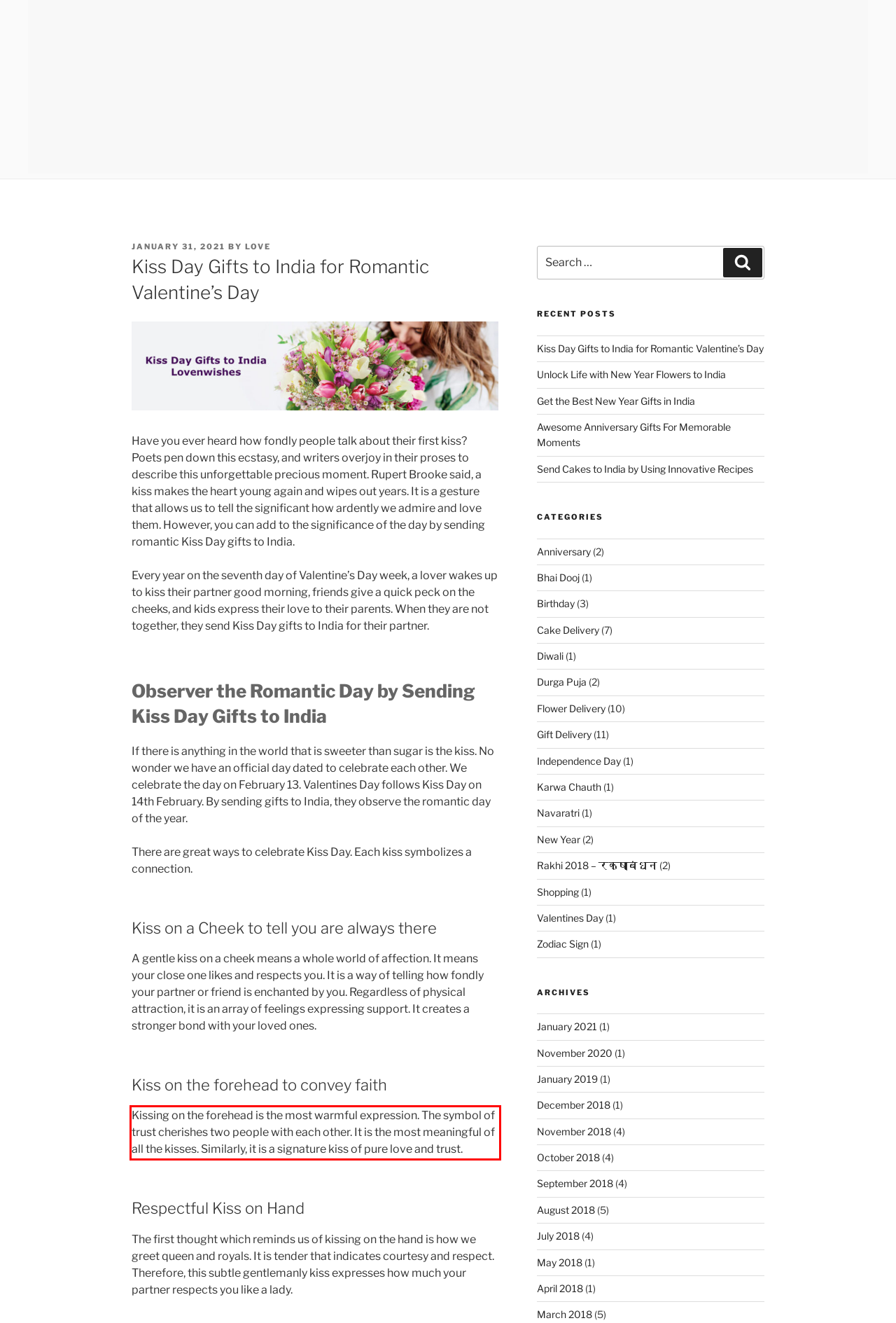Within the provided webpage screenshot, find the red rectangle bounding box and perform OCR to obtain the text content.

Kissing on the forehead is the most warmful expression. The symbol of trust cherishes two people with each other. It is the most meaningful of all the kisses. Similarly, it is a signature kiss of pure love and trust.